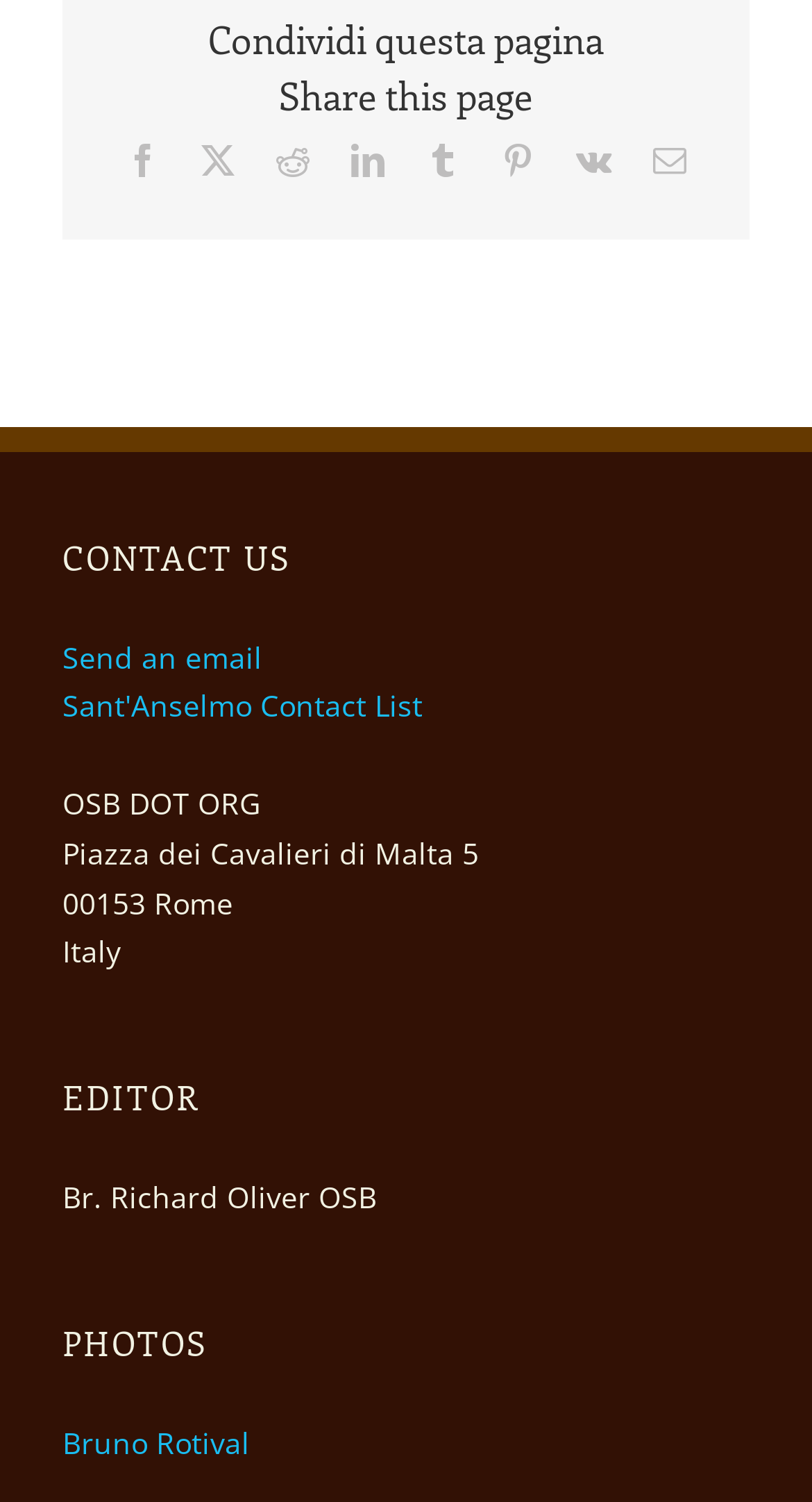Given the element description: "Sant'Anselmo Contact List", predict the bounding box coordinates of this UI element. The coordinates must be four float numbers between 0 and 1, given as [left, top, right, bottom].

[0.077, 0.457, 0.521, 0.483]